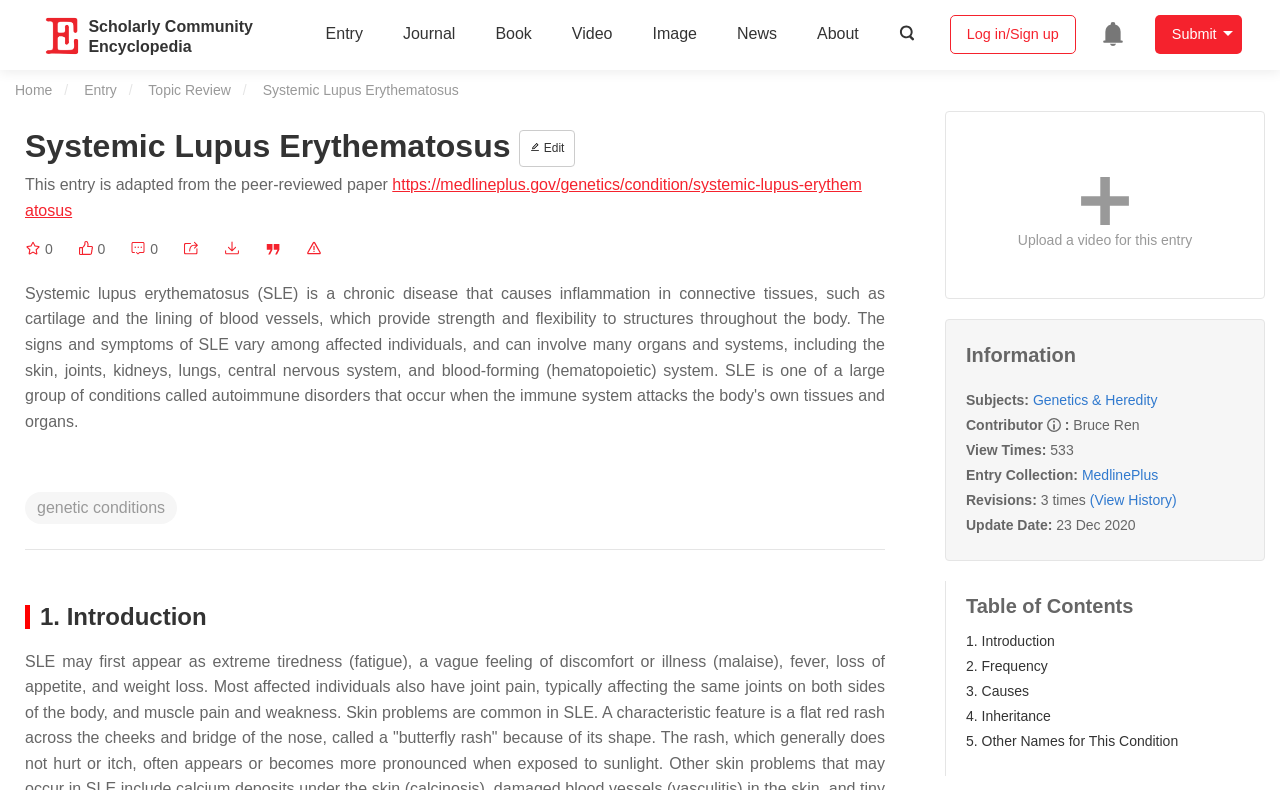What is the current entry about?
From the screenshot, provide a brief answer in one word or phrase.

Systemic Lupus Erythematosus